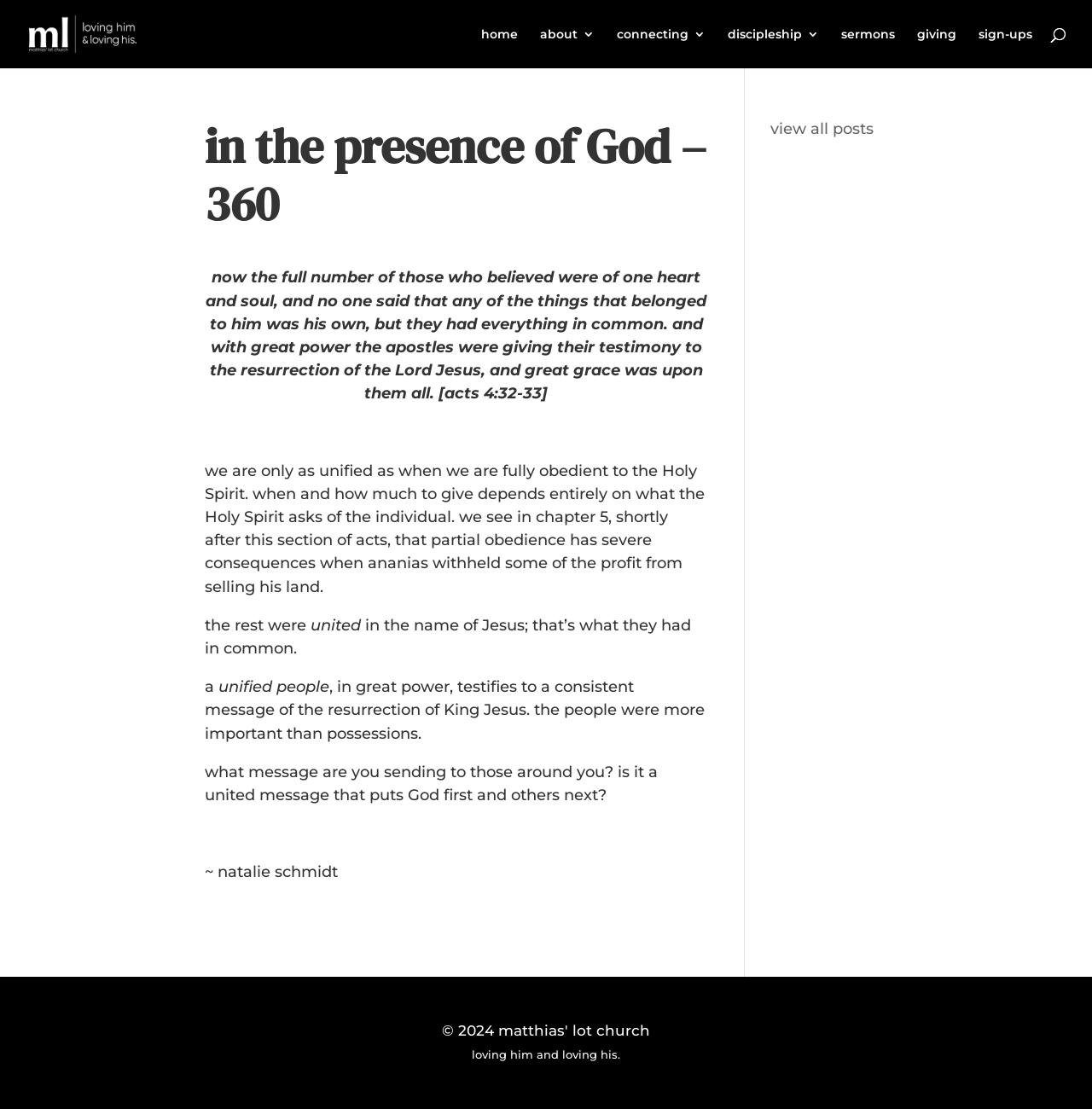Offer an extensive depiction of the webpage and its key elements.

This webpage appears to be a blog post or article from Matthias' Lot Church. At the top, there is a logo of the church, accompanied by a link to the church's homepage. Below the logo, there is a navigation menu with links to various sections of the website, including "Home", "About", "Connecting", "Discipleship", "Sermons", "Giving", and "Sign-ups".

The main content of the page is an article titled "In the Presence of God – 360". The article begins with a passage from Acts 4:32-33, which describes the unity and generosity of the early Christian community. The author then reflects on the importance of unity and obedience to the Holy Spirit, citing the example of Ananias in Acts 5. The article concludes with a series of rhetorical questions, encouraging readers to consider the message they are sending to others and whether it is a united message that puts God first and others next.

At the bottom of the page, there is a link to "View all posts", suggesting that this is one of multiple articles or blog posts on the website. The footer of the page includes a copyright notice, a link to the church's homepage, and a tagline "Loving Him and Loving His".